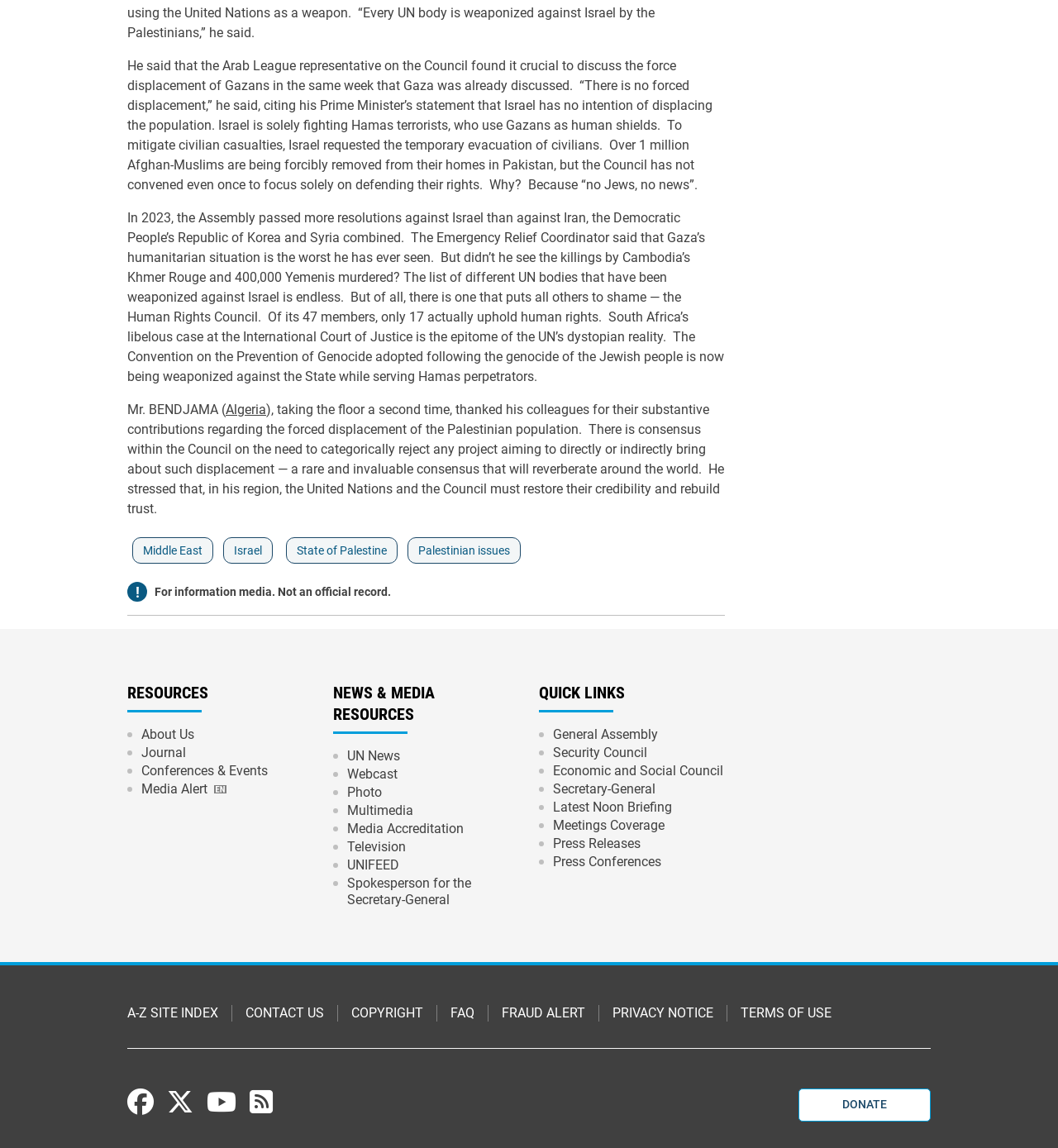What is the function of the 'QUICK LINKS' section?
Please answer the question with a detailed and comprehensive explanation.

The 'QUICK LINKS' section provides links to important pages such as the 'General Assembly' and 'Security Council', which suggests that its function is to provide quick access to these pages.